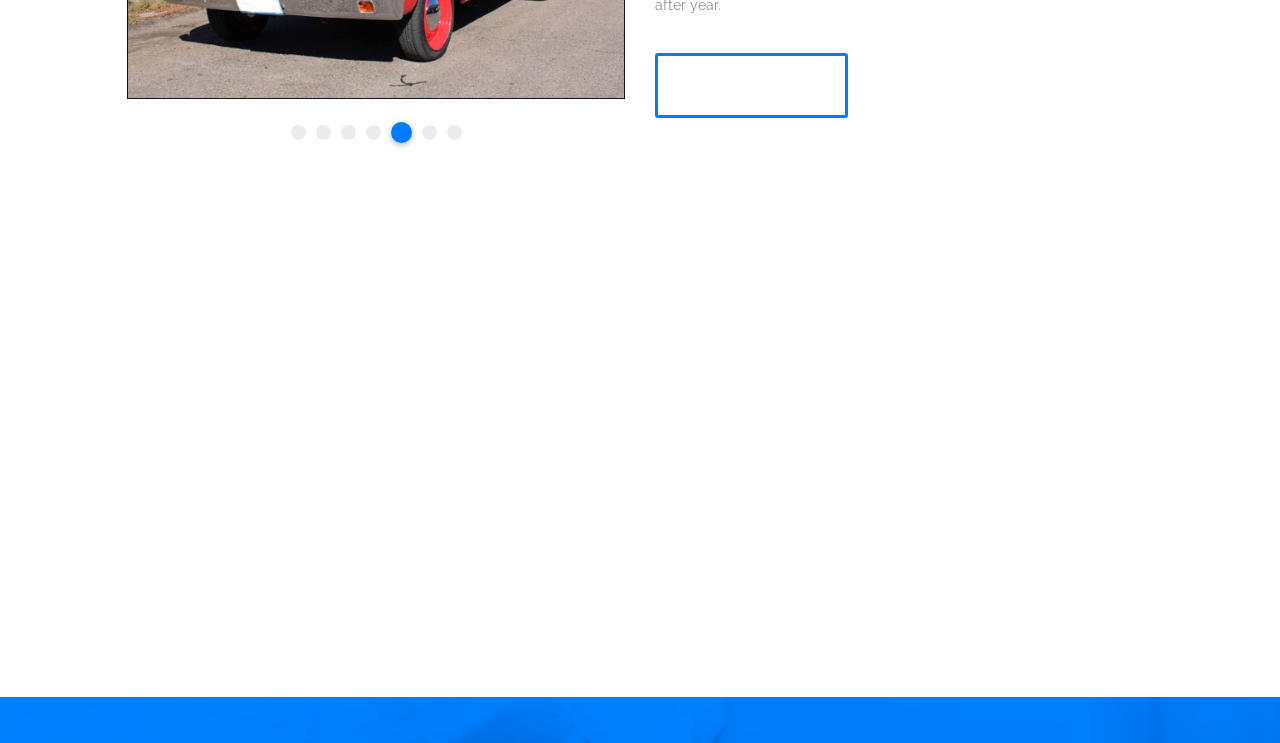Find the coordinates for the bounding box of the element with this description: "Our Services".

[0.099, 0.573, 0.237, 0.66]